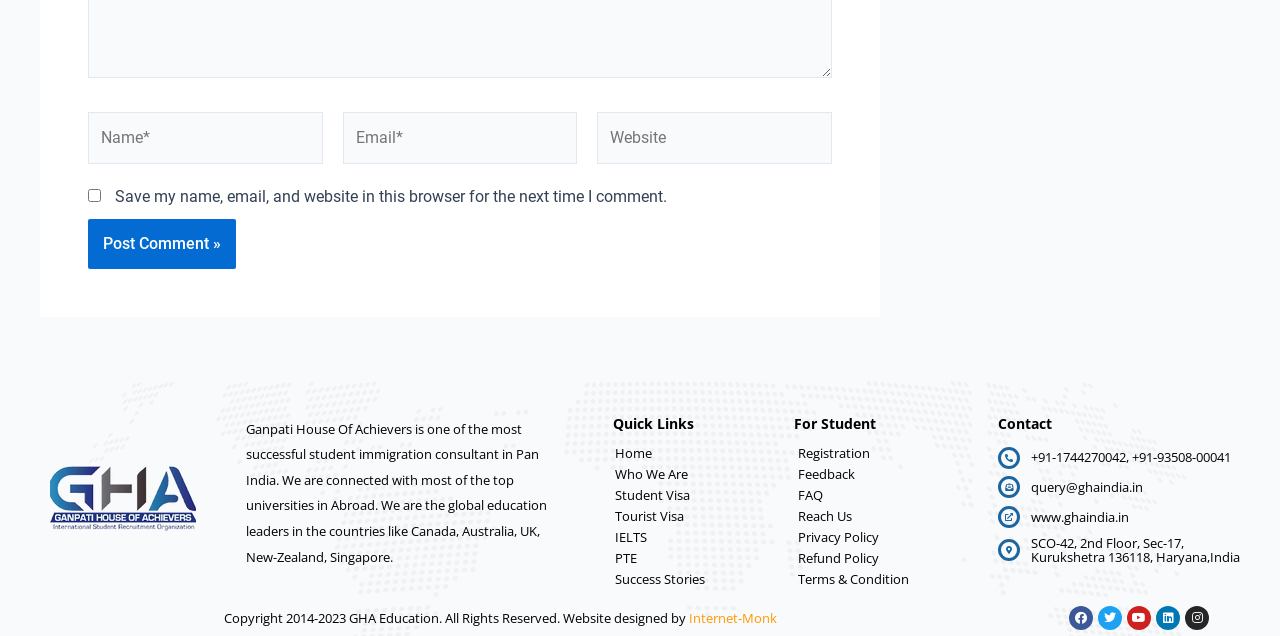Give a one-word or short-phrase answer to the following question: 
What is the website's copyright year range?

2014-2023